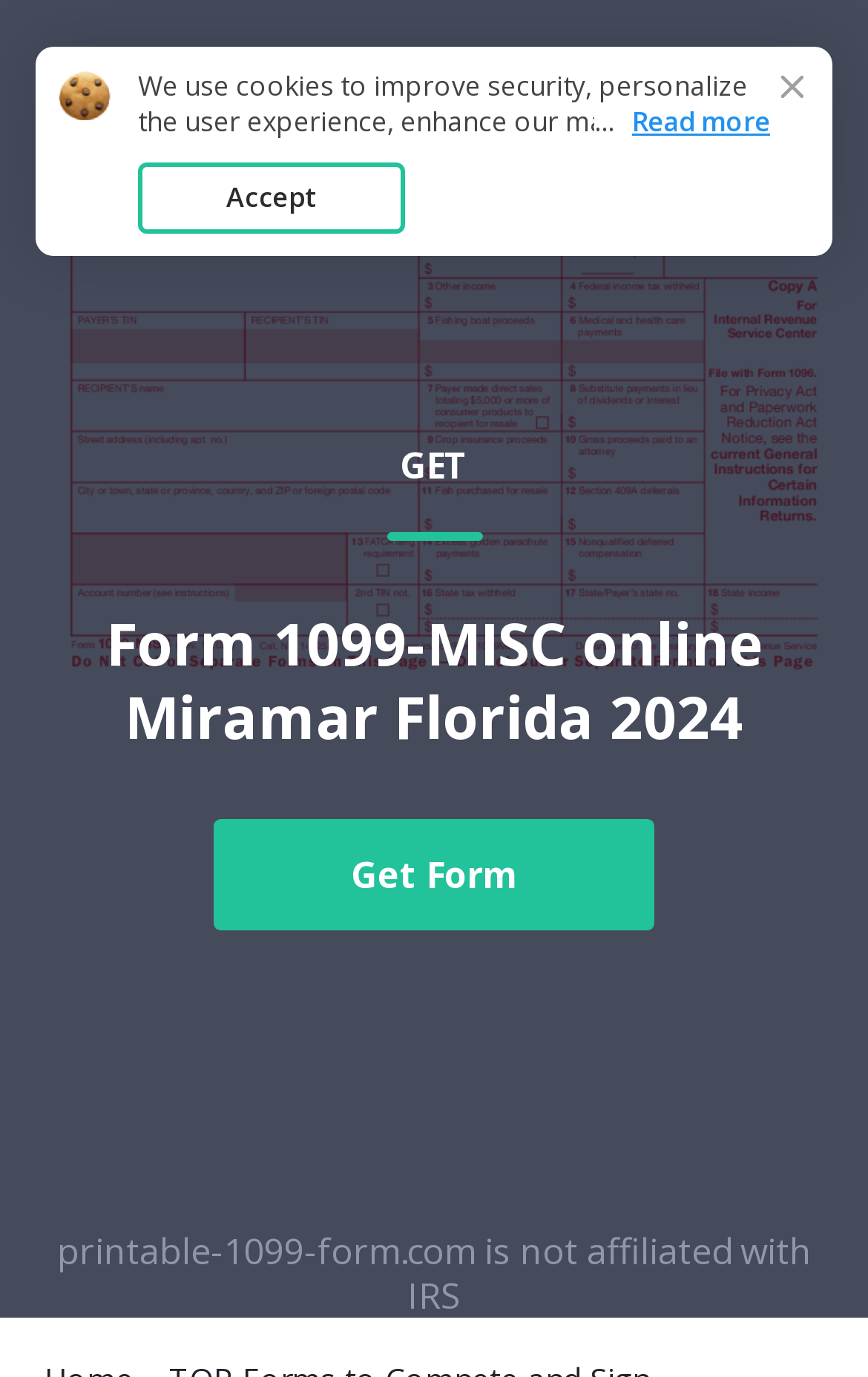Carefully examine the image and provide an in-depth answer to the question: What is the website not affiliated with?

I found the answer in the link element with the text 'GET Form 1099-MISC online Miramar Florida 2024 Get Form printable-1099-form.com is not affiliated with IRS'.